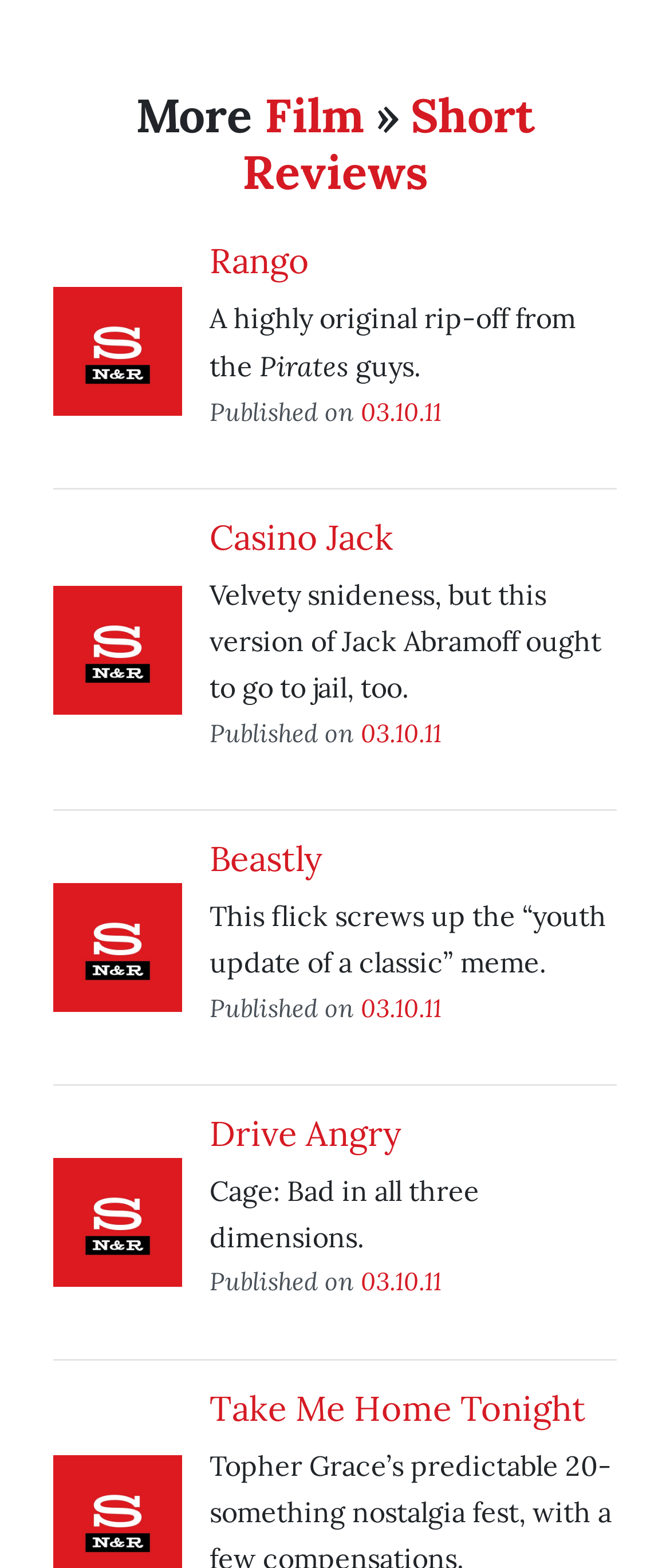Determine the bounding box coordinates of the clickable element to achieve the following action: 'Read the review of 'Rango''. Provide the coordinates as four float values between 0 and 1, formatted as [left, top, right, bottom].

[0.313, 0.154, 0.921, 0.18]